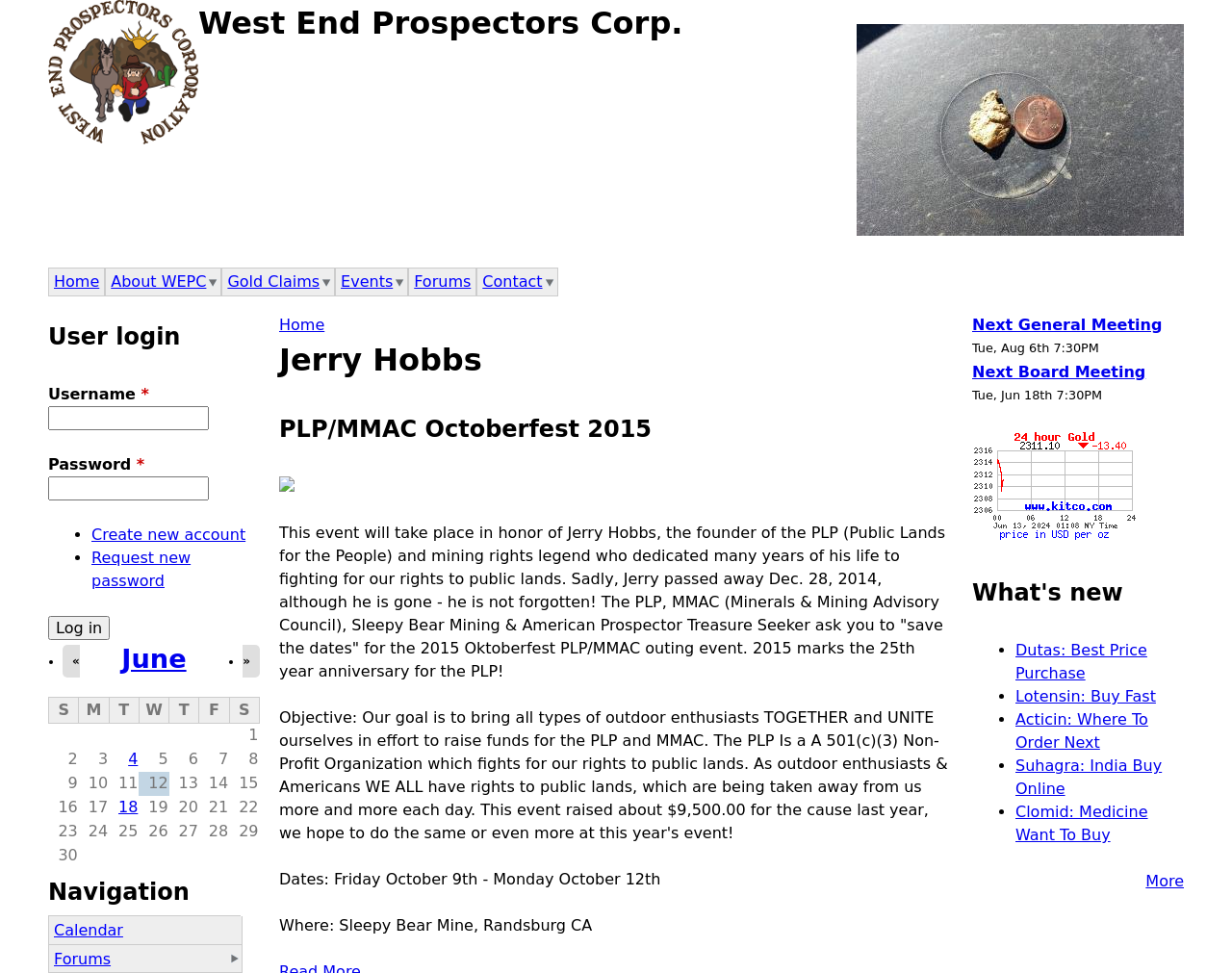Determine the bounding box coordinates of the element's region needed to click to follow the instruction: "View the gold claims". Provide these coordinates as four float numbers between 0 and 1, formatted as [left, top, right, bottom].

[0.181, 0.276, 0.271, 0.304]